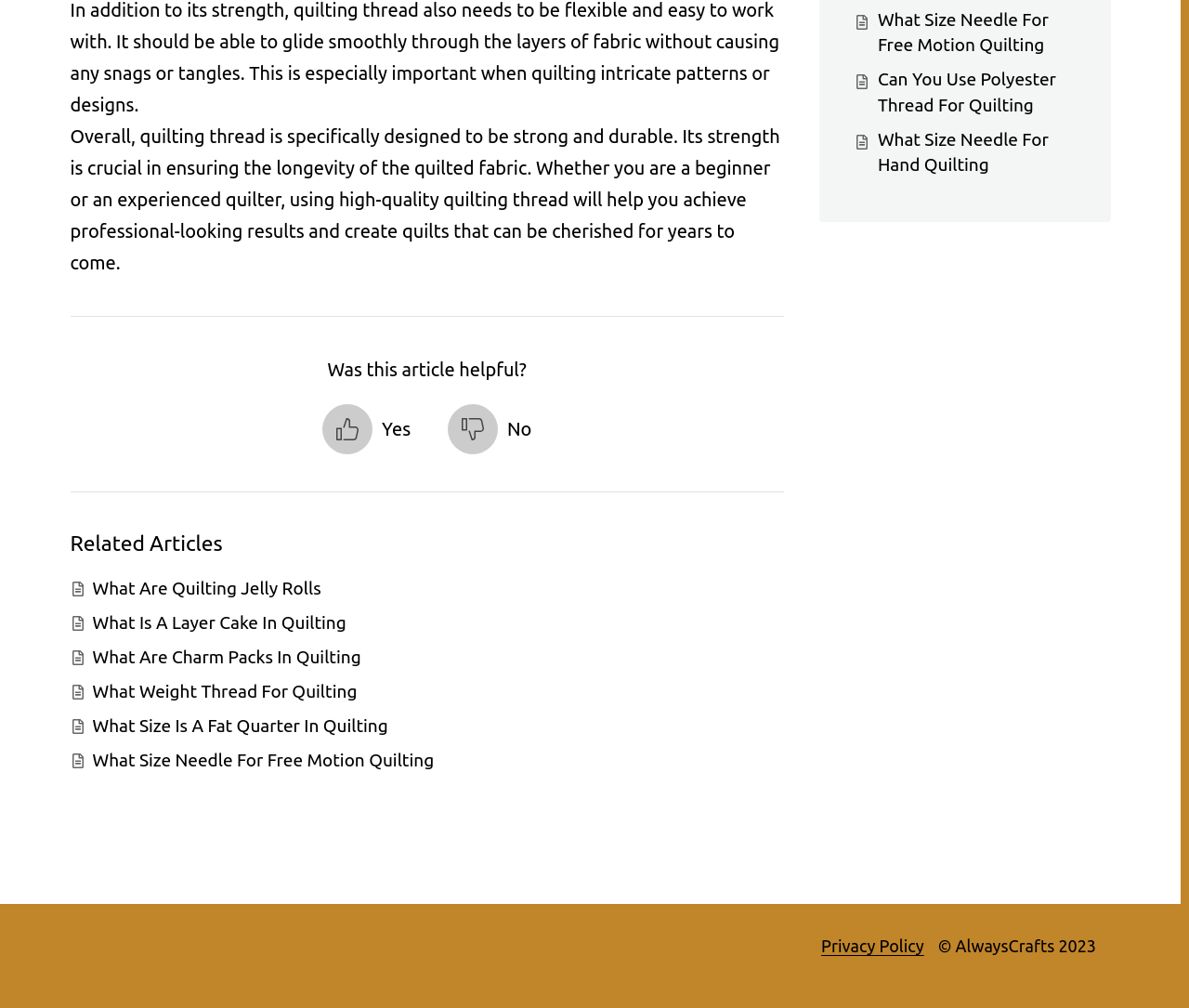Provide the bounding box coordinates of the HTML element described by the text: "Yes". The coordinates should be in the format [left, top, right, bottom] with values between 0 and 1.

[0.271, 0.401, 0.345, 0.451]